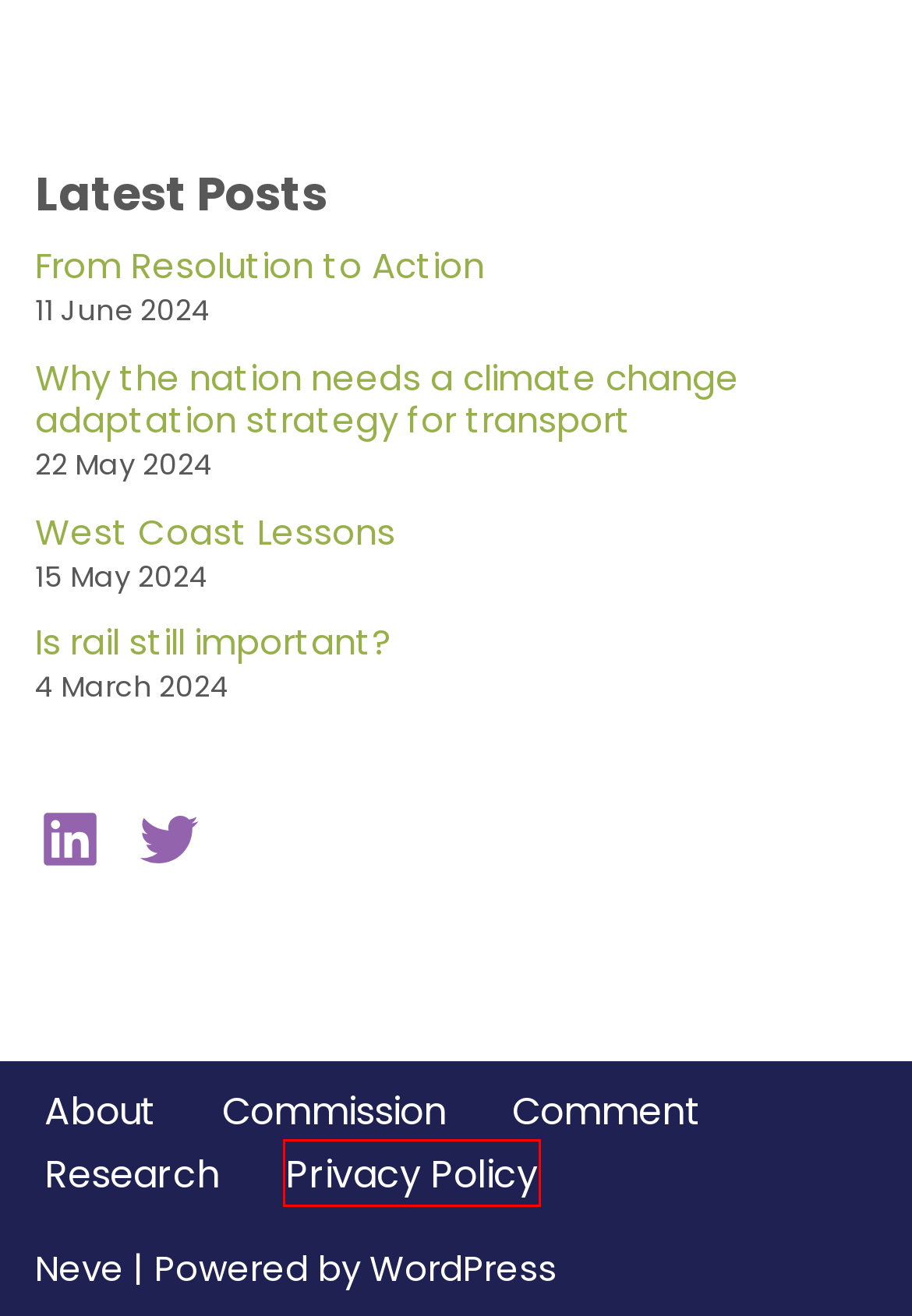A screenshot of a webpage is given, marked with a red bounding box around a UI element. Please select the most appropriate webpage description that fits the new page after clicking the highlighted element. Here are the candidates:
A. From Resolution to Action – Greengauge 21
B. Commission – Greengauge 21
C. About – Greengauge 21
D. Blog Tool, Publishing Platform, and CMS – WordPress.org
E. Research – Greengauge 21
F. Privacy Policy – Greengauge 21
G. Why the nation needs a climate change adaptation strategy for transport – Greengauge 21
H. West Coast Lessons – Greengauge 21

F